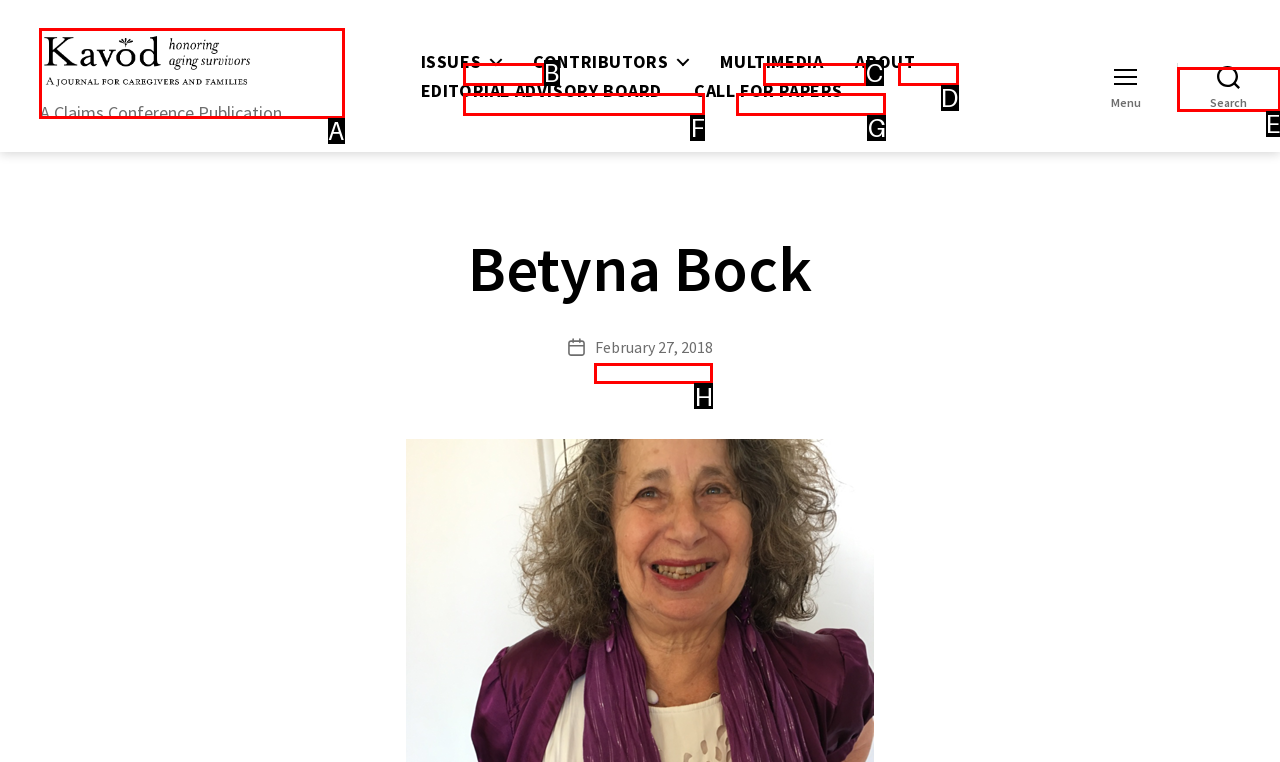Tell me which one HTML element I should click to complete the following task: go to Kavod homepage Answer with the option's letter from the given choices directly.

A